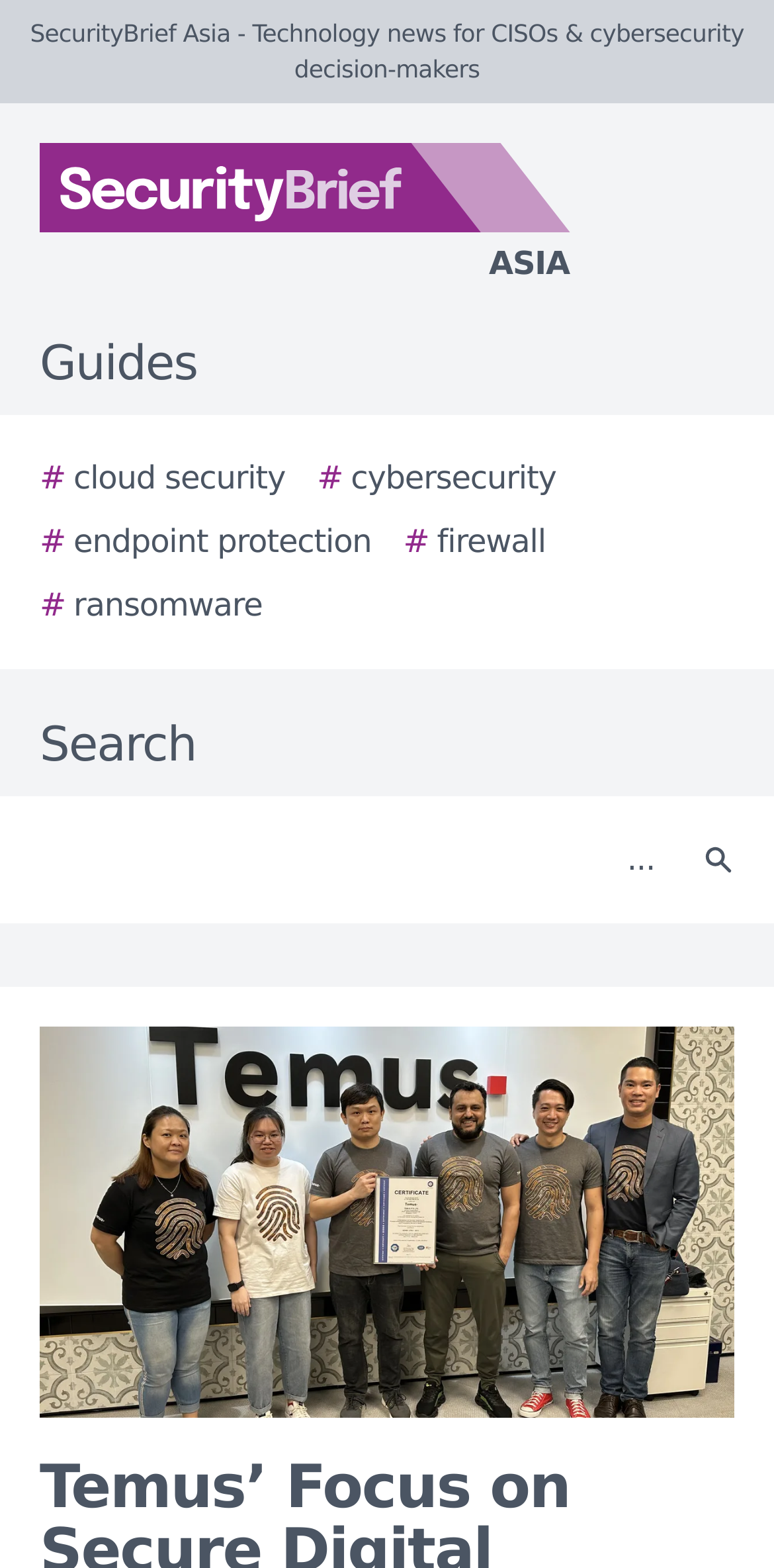Pinpoint the bounding box coordinates of the clickable element to carry out the following instruction: "Click on the SecurityBrief Asia logo."

[0.0, 0.091, 0.923, 0.184]